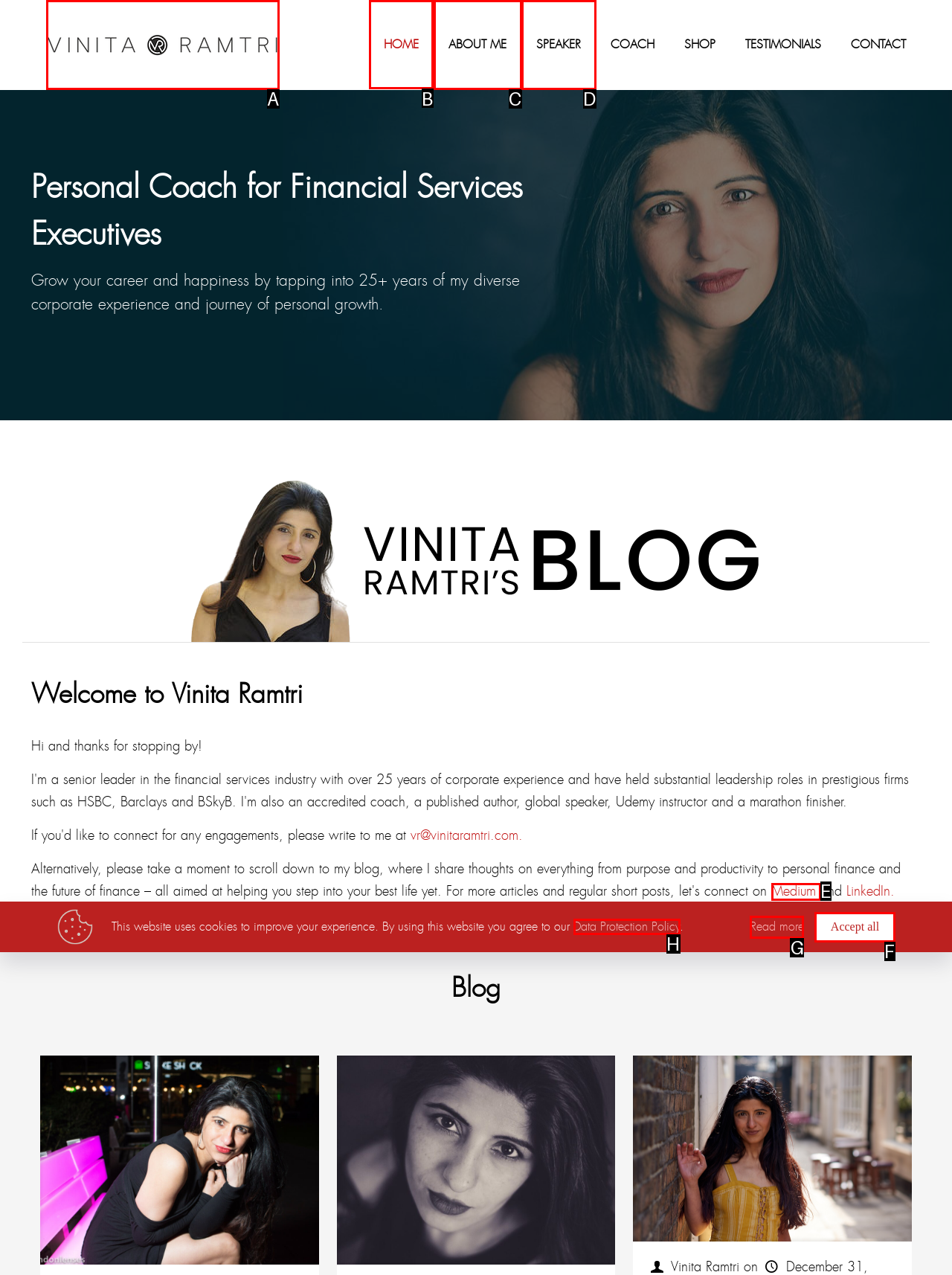Choose the letter of the option that needs to be clicked to perform the task: Click the HOME link. Answer with the letter.

B